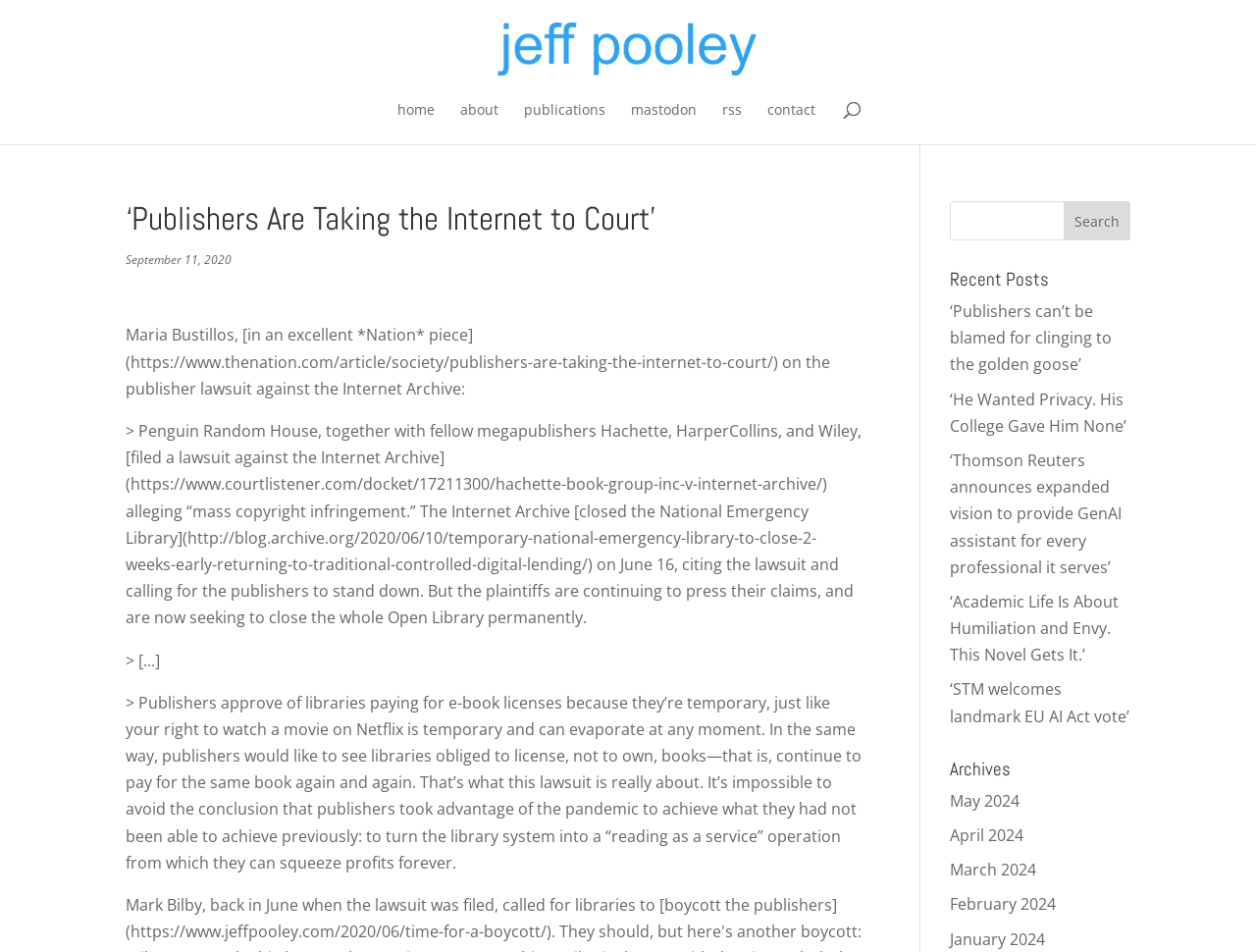Please answer the following question using a single word or phrase: 
Who is the author of the article?

Jeff Pooley